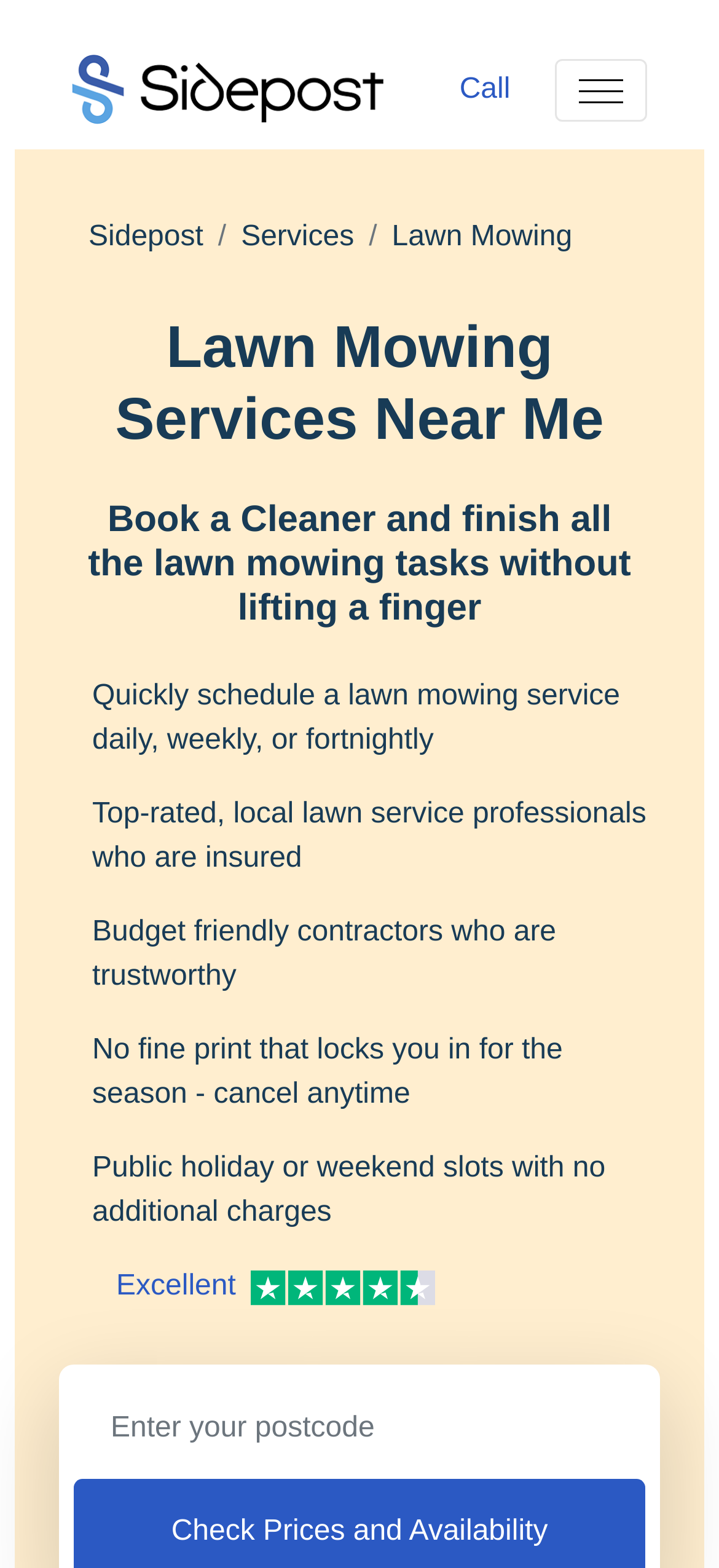Determine the main headline from the webpage and extract its text.

Lawn Mowing Services Near Me